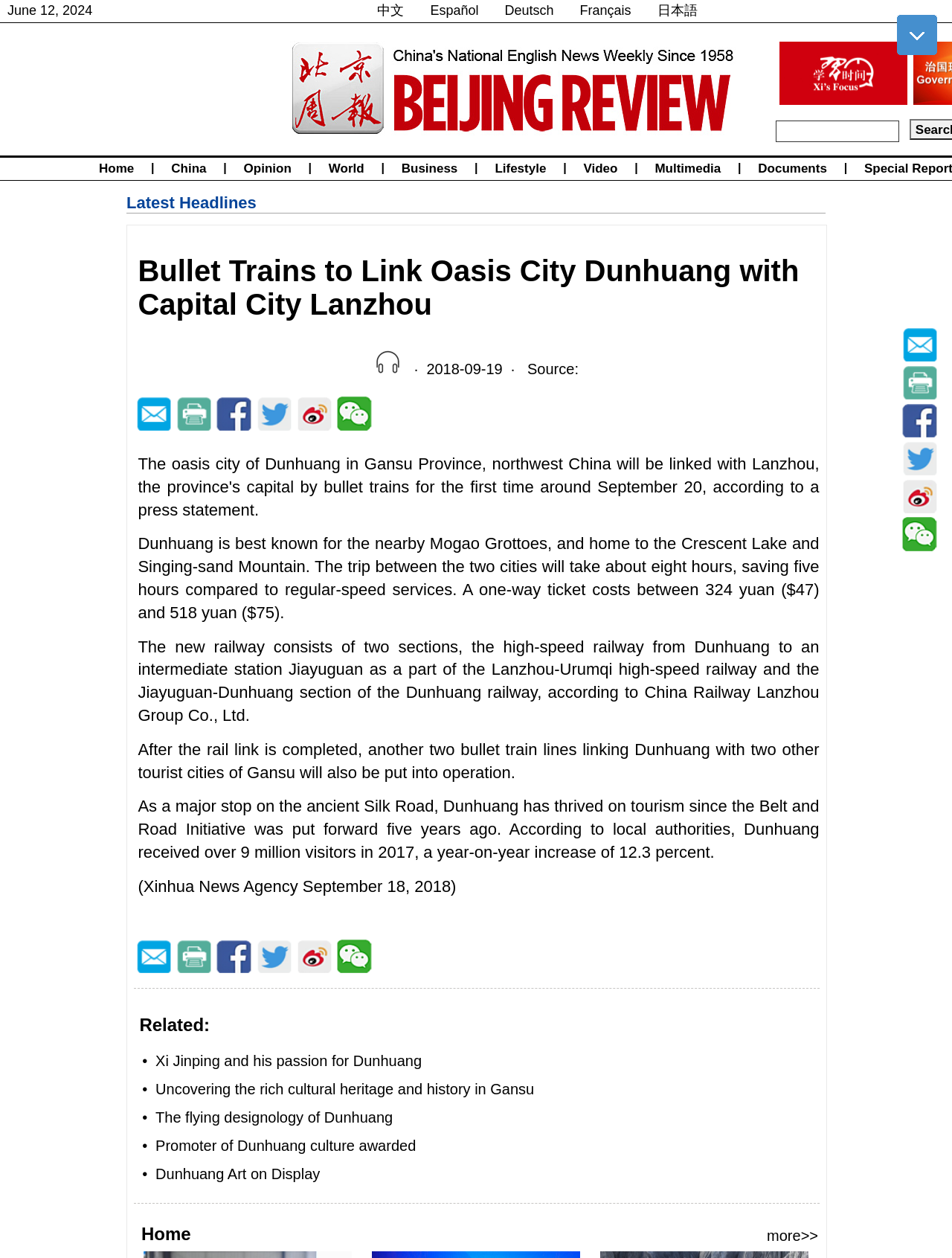What is the language of the 'Xi's Focus' link?
Please provide a comprehensive answer based on the visual information in the image.

I found the language of the 'Xi's Focus' link by looking at the text of the link, which is in English. The link is located in a table cell and has an image associated with it.